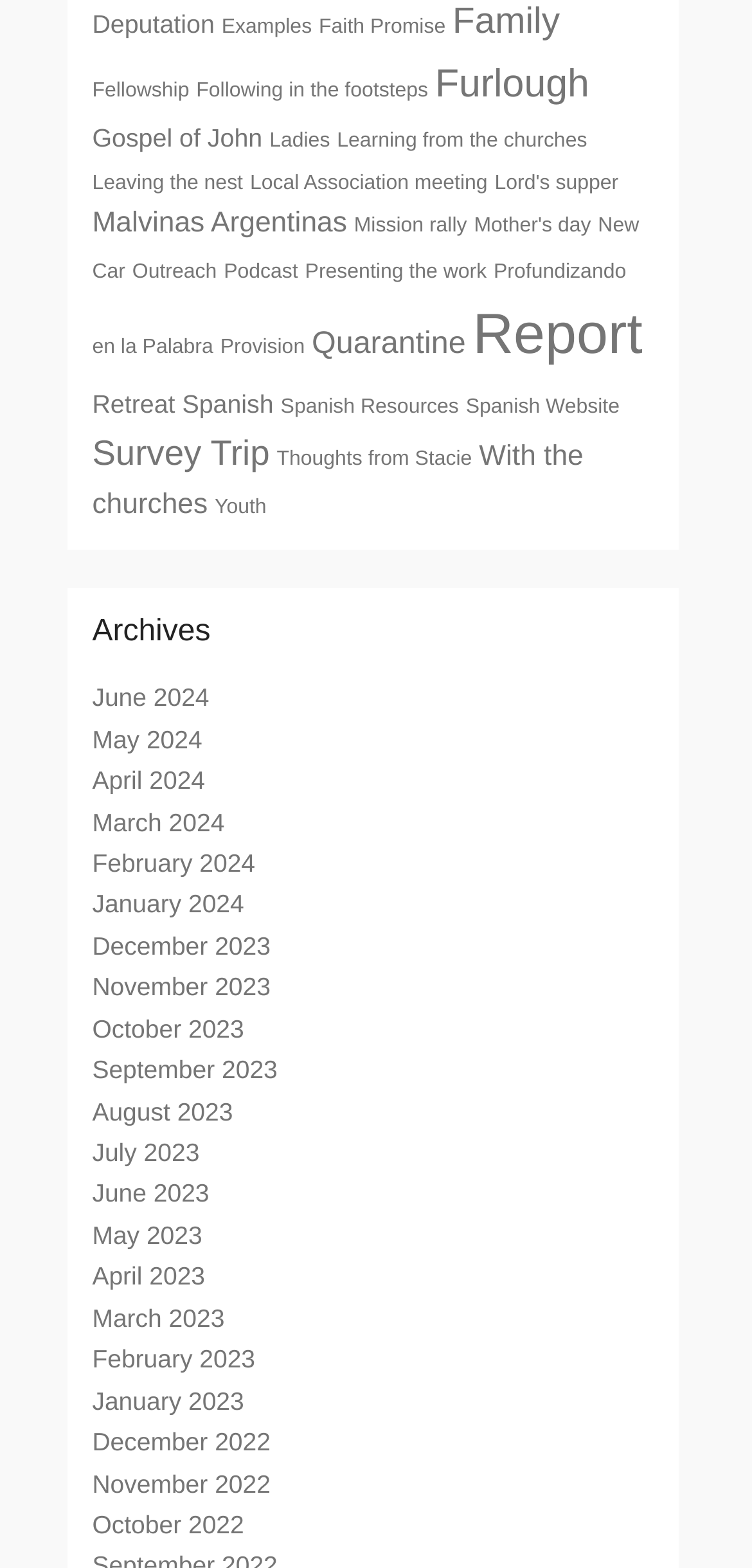Locate the bounding box coordinates of the item that should be clicked to fulfill the instruction: "Browse Samsung Mobiles".

None